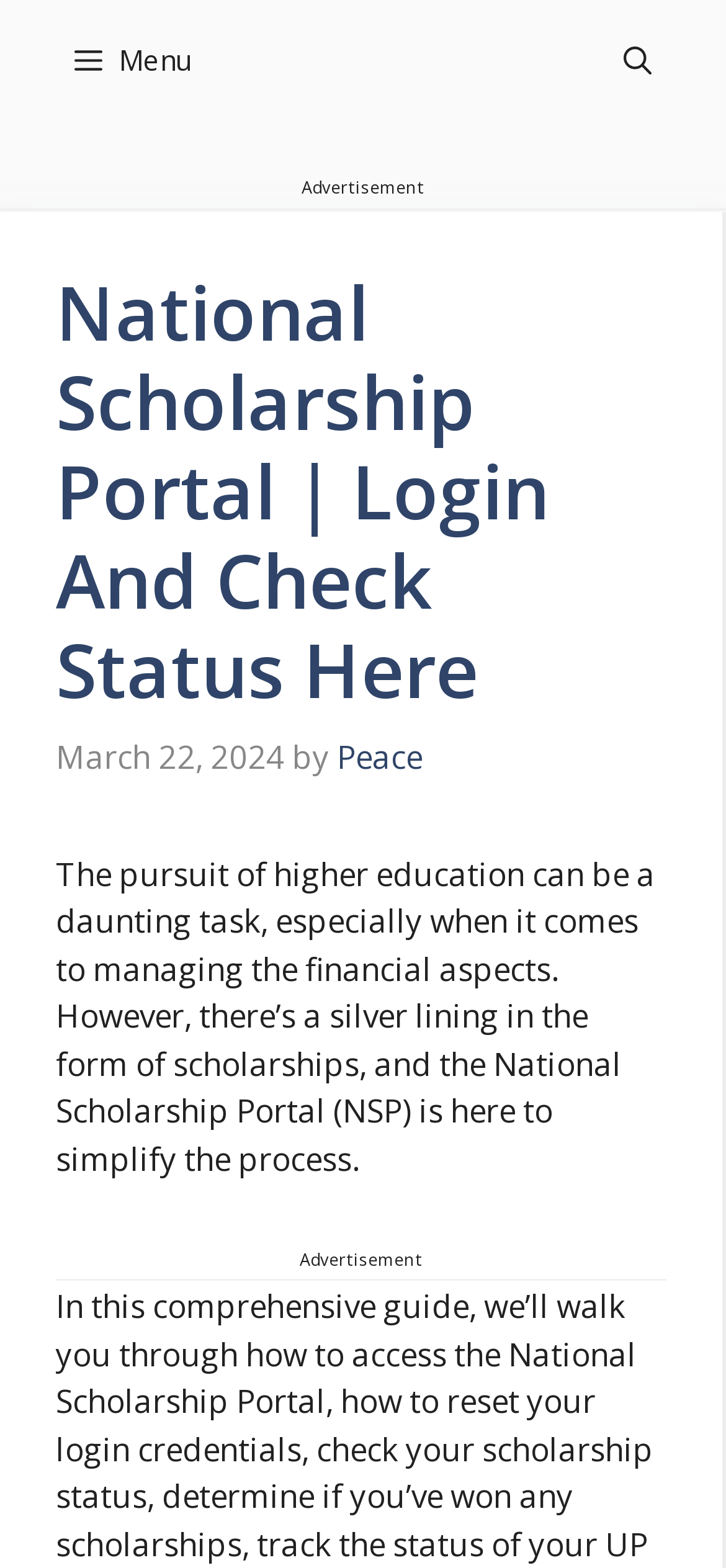What is the challenge in pursuing higher education?
Based on the screenshot, answer the question with a single word or phrase.

Managing financial aspects